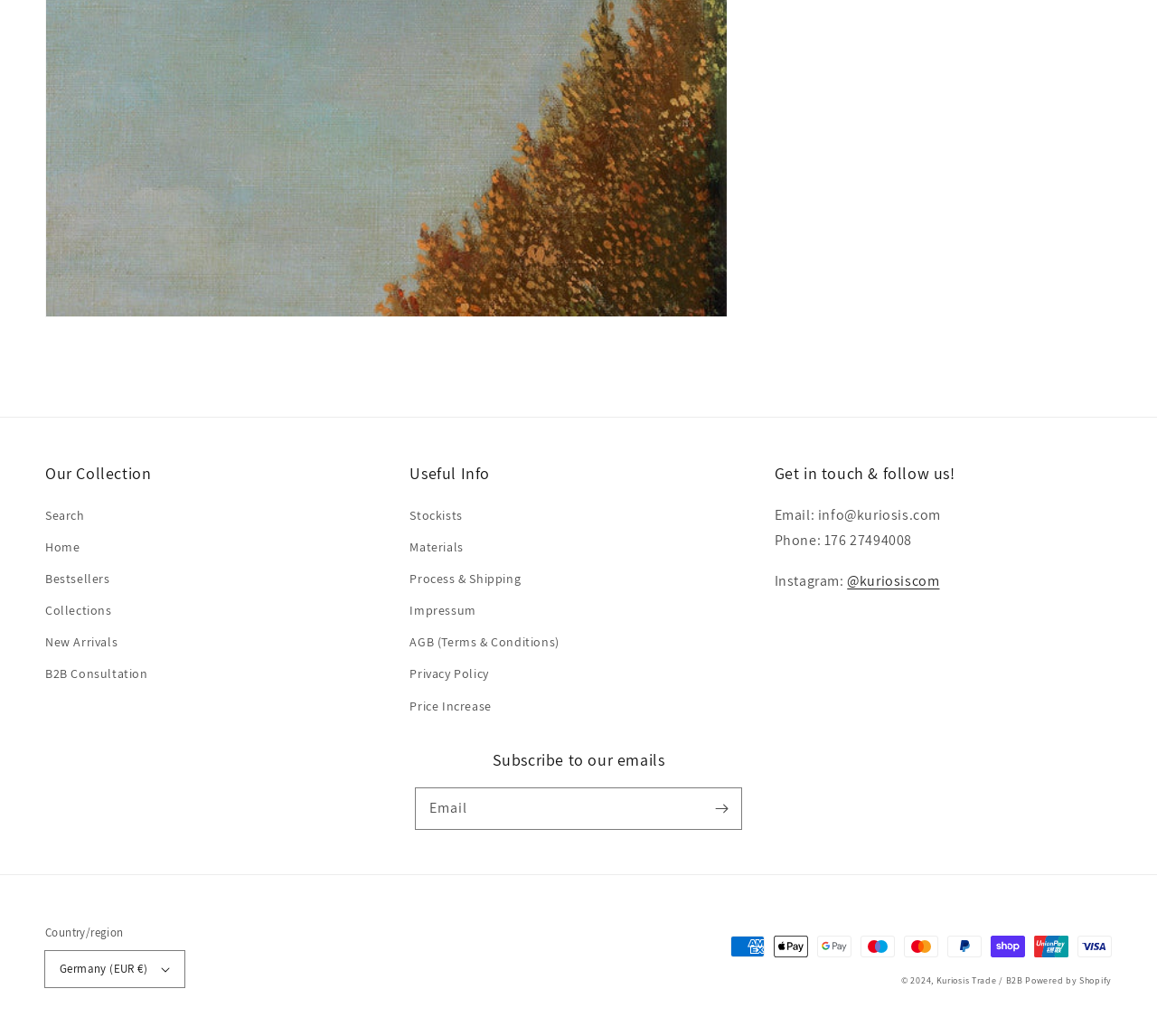Identify the bounding box coordinates for the element you need to click to achieve the following task: "Follow Kuriosis on Instagram". Provide the bounding box coordinates as four float numbers between 0 and 1, in the form [left, top, right, bottom].

[0.732, 0.552, 0.812, 0.57]